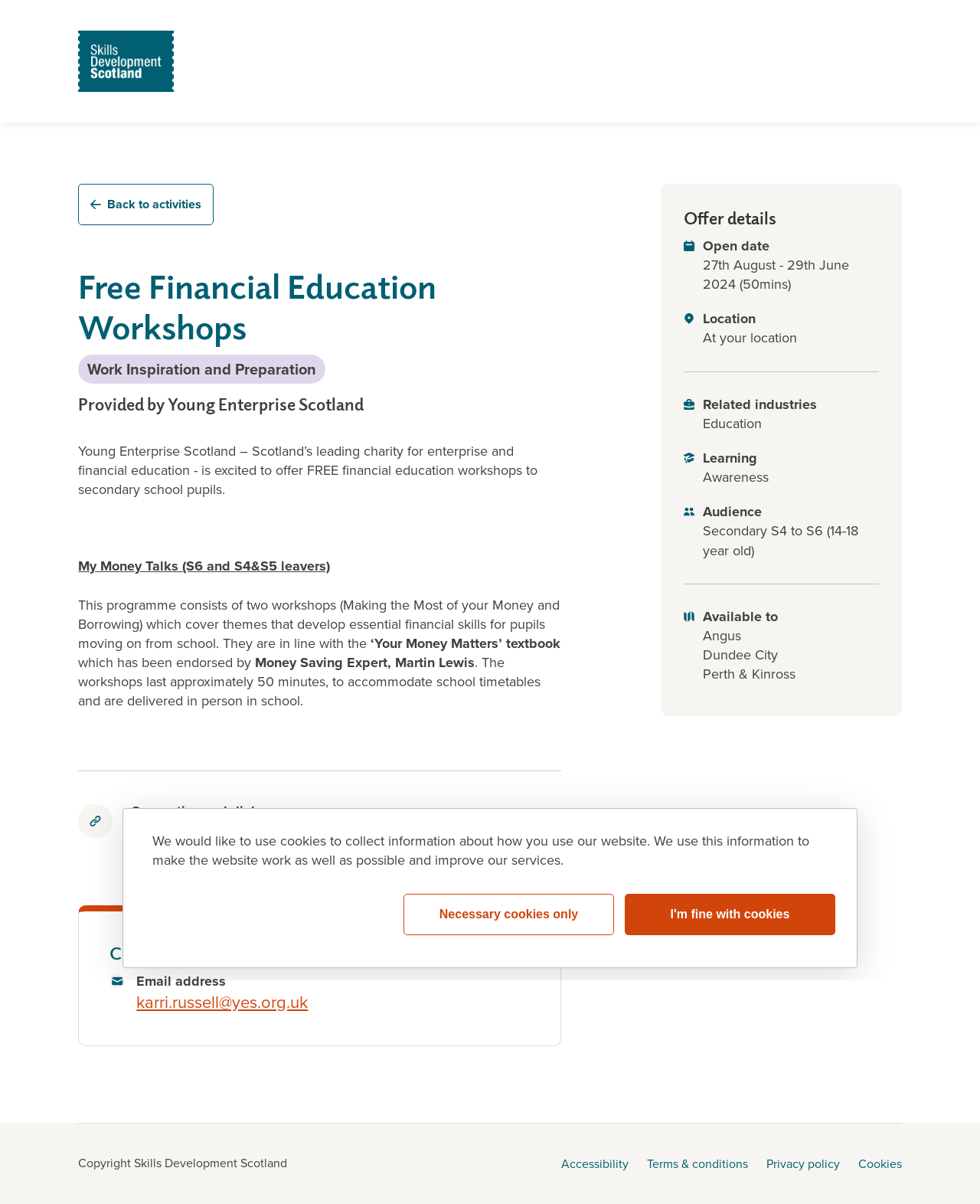Refer to the image and provide a thorough answer to this question:
What is the location of the financial education workshops?

The answer can be found in the StaticText element with the text 'At your location' which describes the location of the workshops.